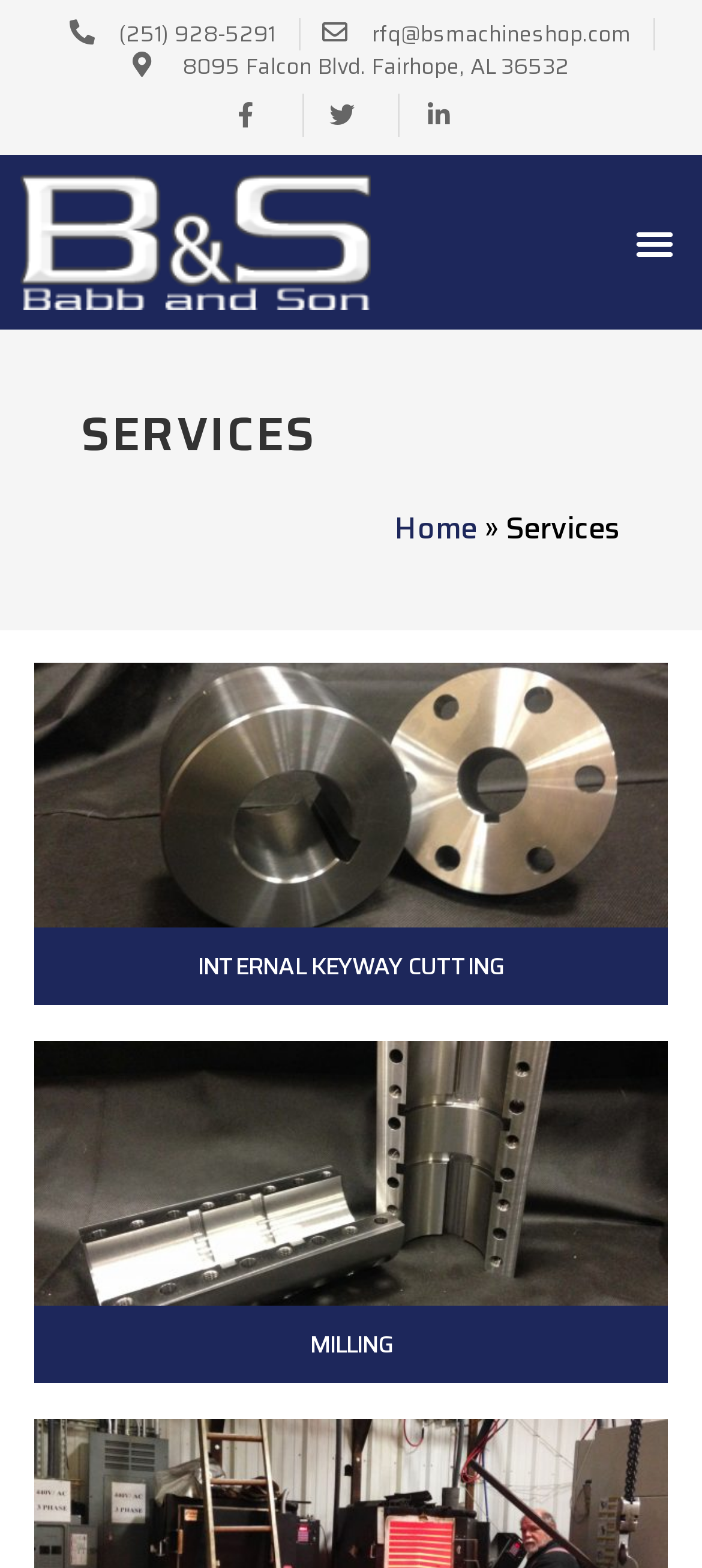What is the second service offered by B&S Machine Shop? Based on the screenshot, please respond with a single word or phrase.

MILLING